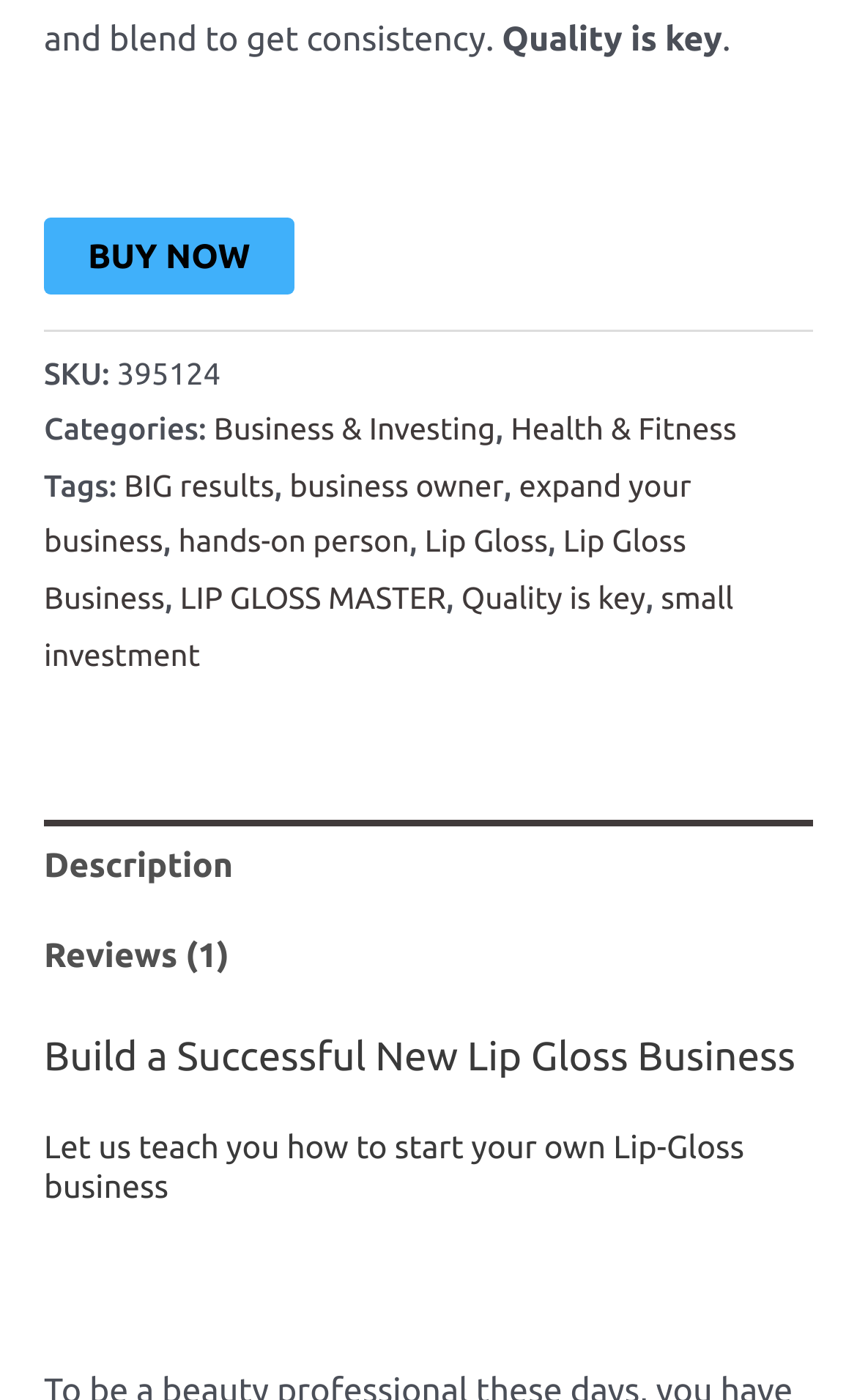From the webpage screenshot, predict the bounding box coordinates (top-left x, top-left y, bottom-right x, bottom-right y) for the UI element described here: BUY NOW

[0.051, 0.155, 0.343, 0.211]